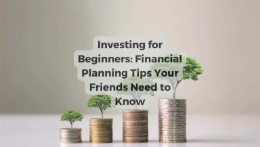Elaborate on the elements present in the image.

The image features a visually appealing composition centered around the theme of financial literacy. It displays a series of stacked coins, each topped with a small plant, symbolizing growth and investment. The text overlay reads "Investing for Beginners: Financial Planning Tips Your Friends Need to Know," emphasizing the focus on beginner-friendly advice for managing finances. The arrangement of coins suggests increasing value, reflective of the potential rewards of smart investing. This design not only conveys a message of financial growth but also encourages sharing knowledge with friends, making it a perfect visual for an article or post on financial planning tips.